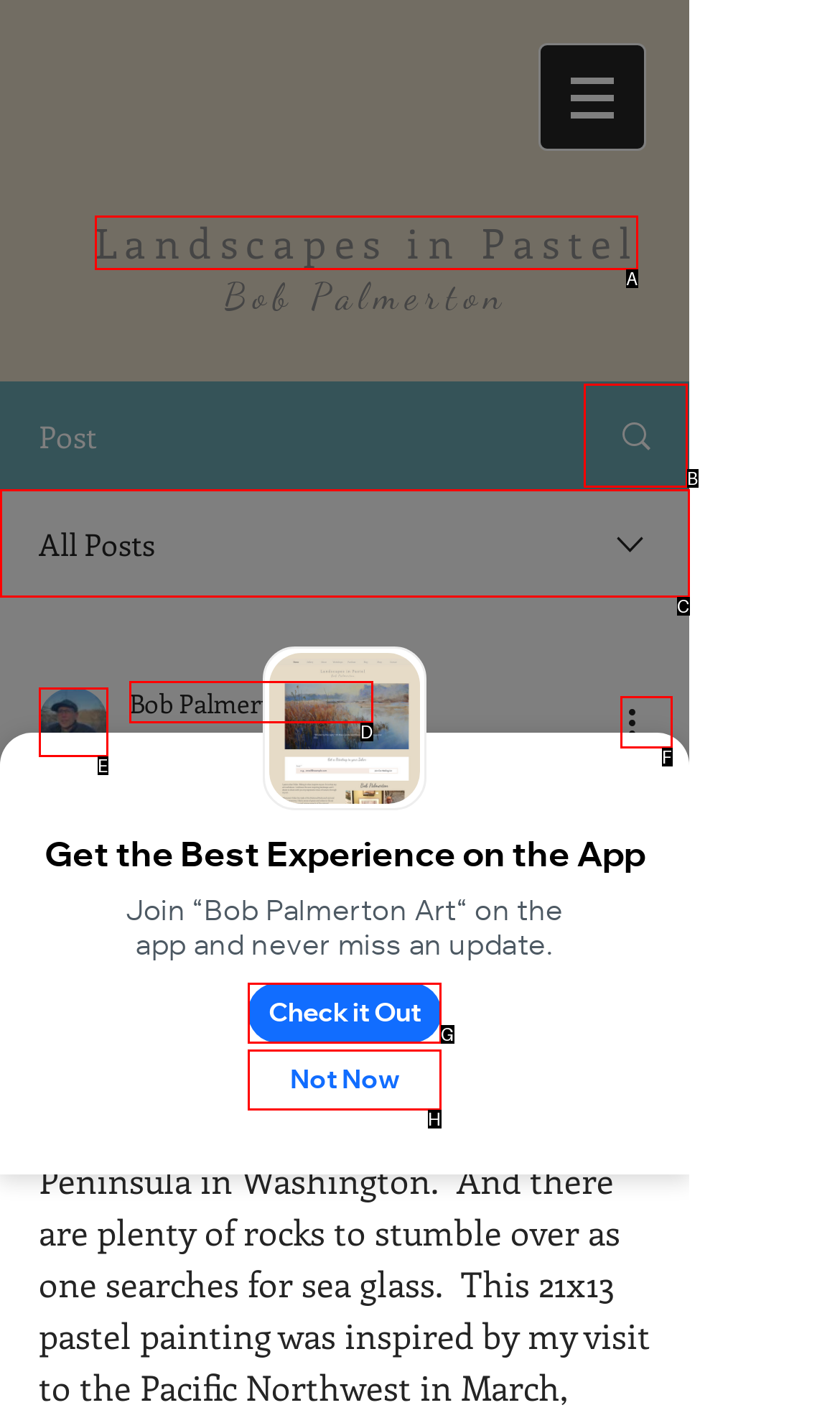Which HTML element should be clicked to fulfill the following task: View the artist's profile?
Reply with the letter of the appropriate option from the choices given.

D